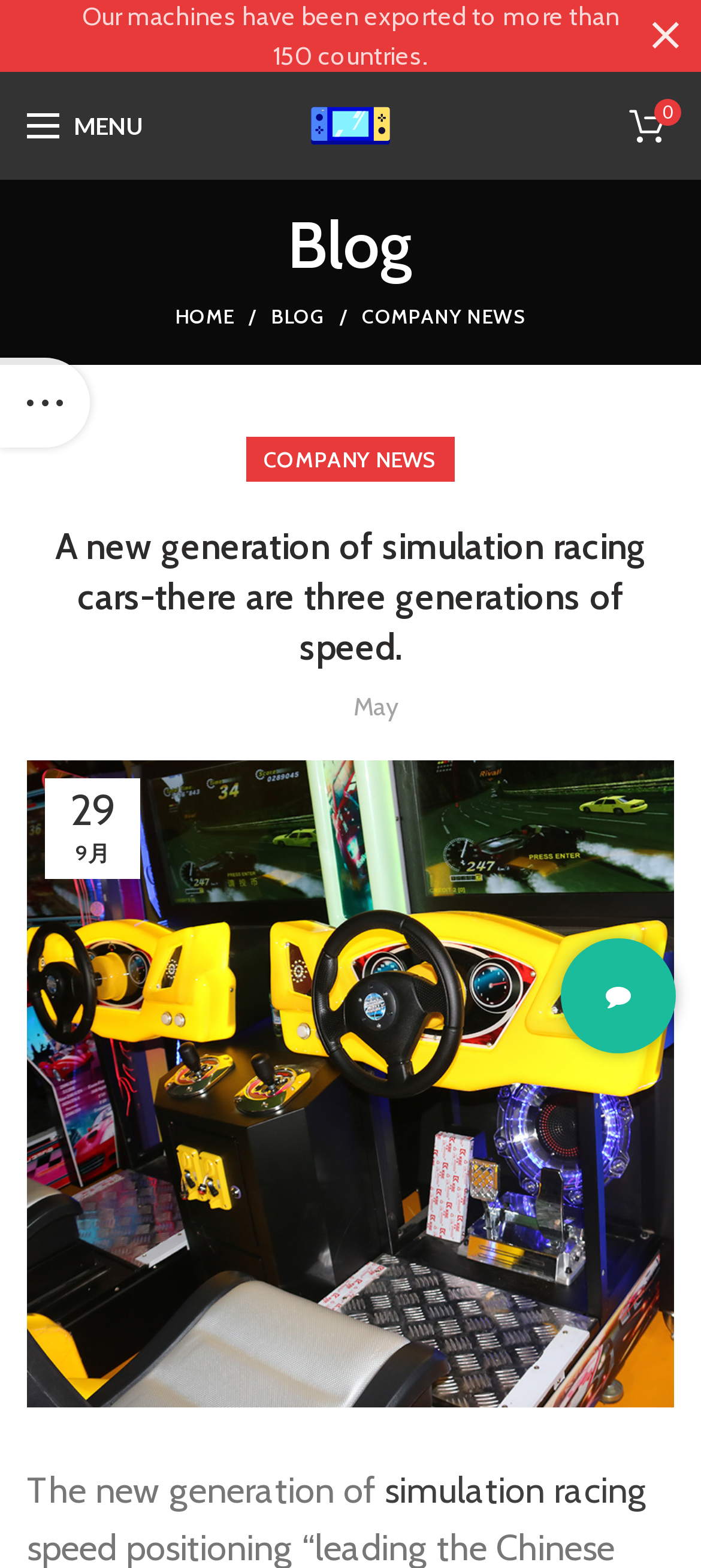Locate the bounding box coordinates of the element I should click to achieve the following instruction: "Explore the application case of Water Chiller CW-5000".

None